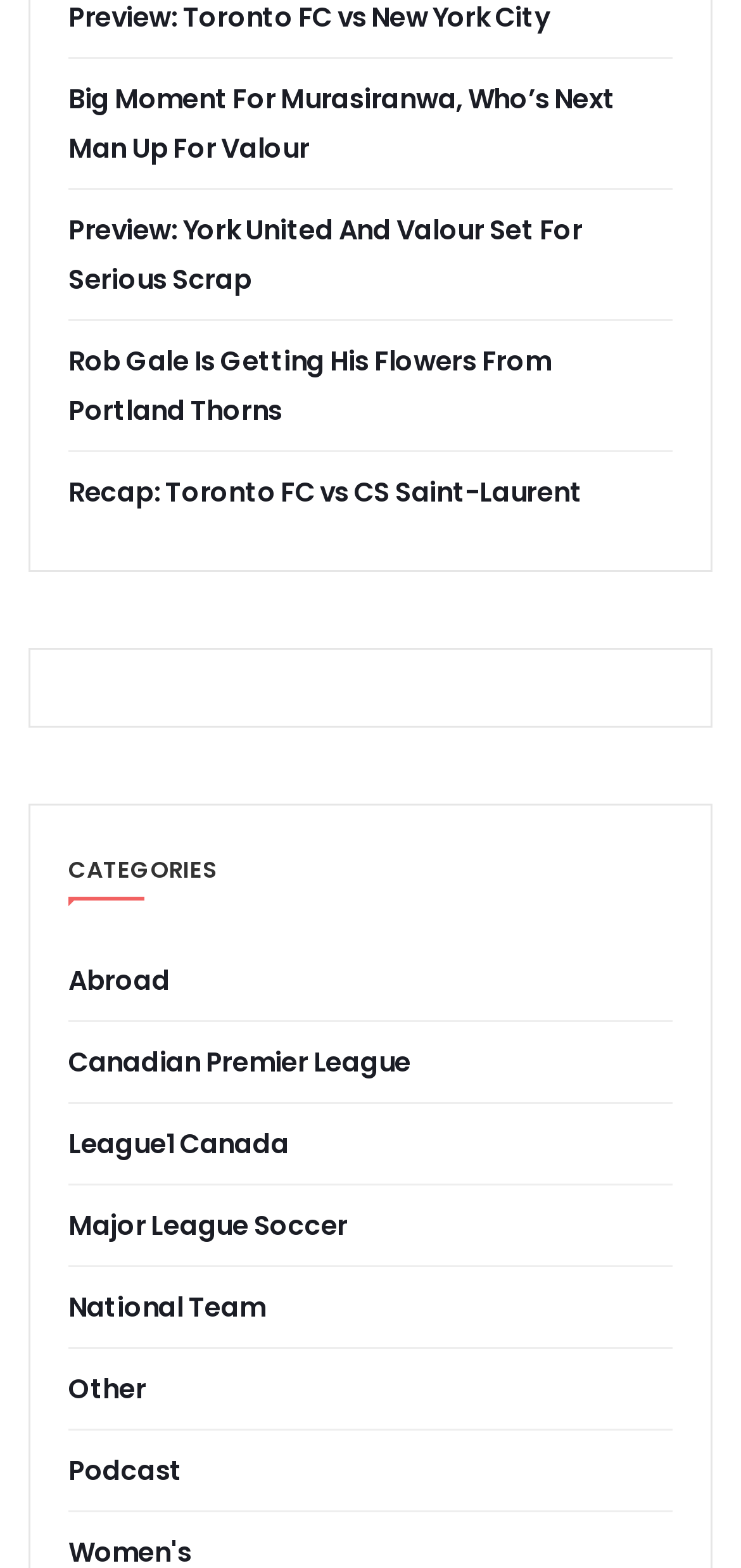Identify the bounding box coordinates necessary to click and complete the given instruction: "Learn more about Rob Gale and Portland Thorns".

[0.092, 0.219, 0.743, 0.274]